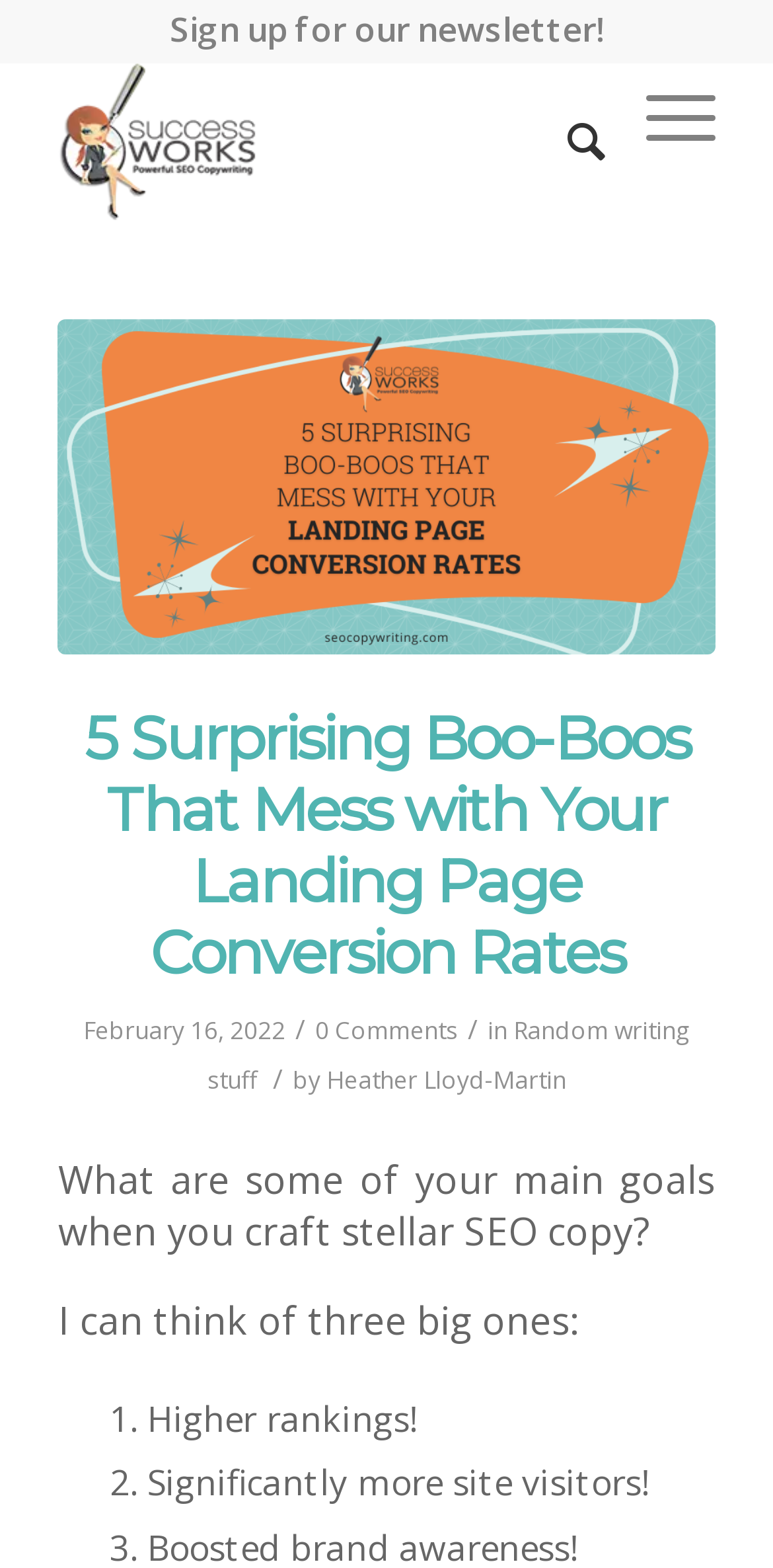Could you highlight the region that needs to be clicked to execute the instruction: "Click on the SuccessWorks logo"?

[0.075, 0.039, 0.334, 0.14]